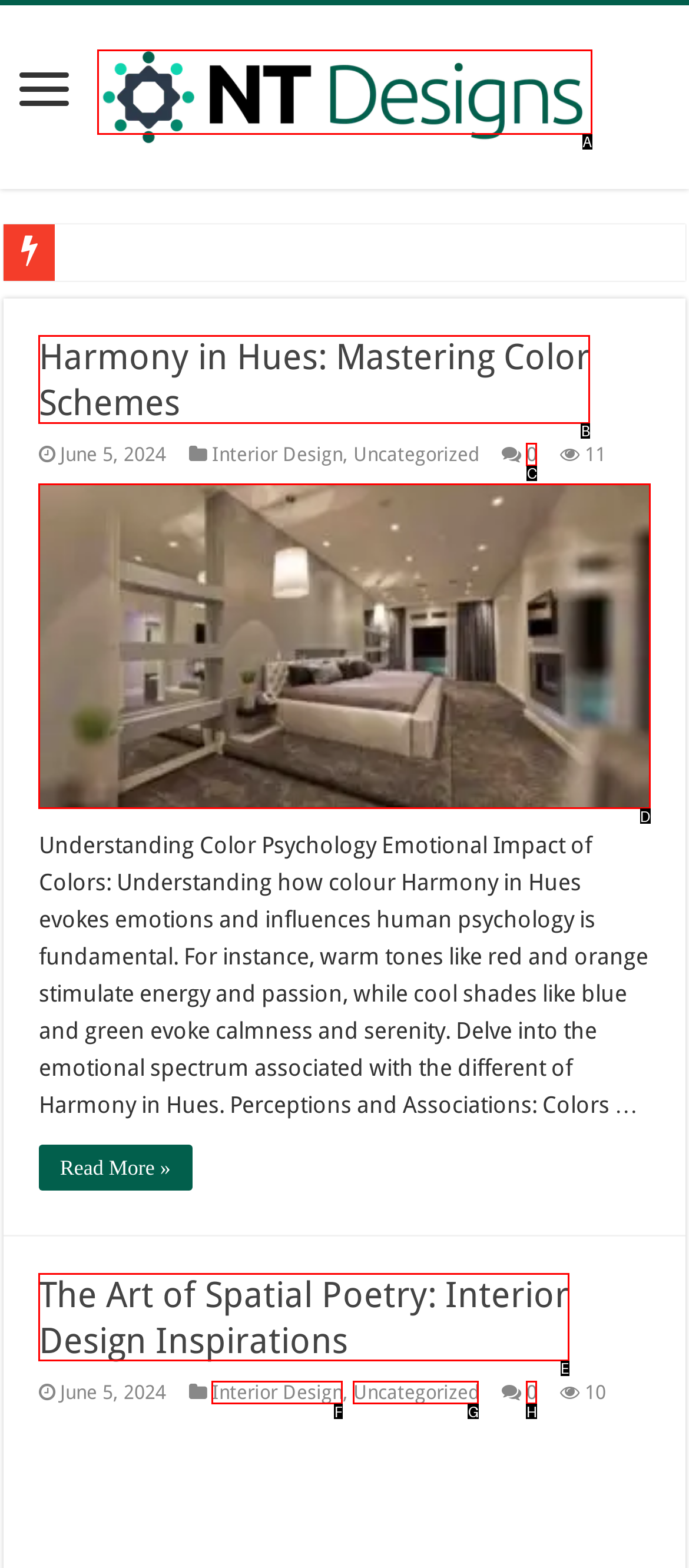Please identify the correct UI element to click for the task: Read more about 'The Art of Spatial Poetry: Interior Design Inspirations' Respond with the letter of the appropriate option.

E